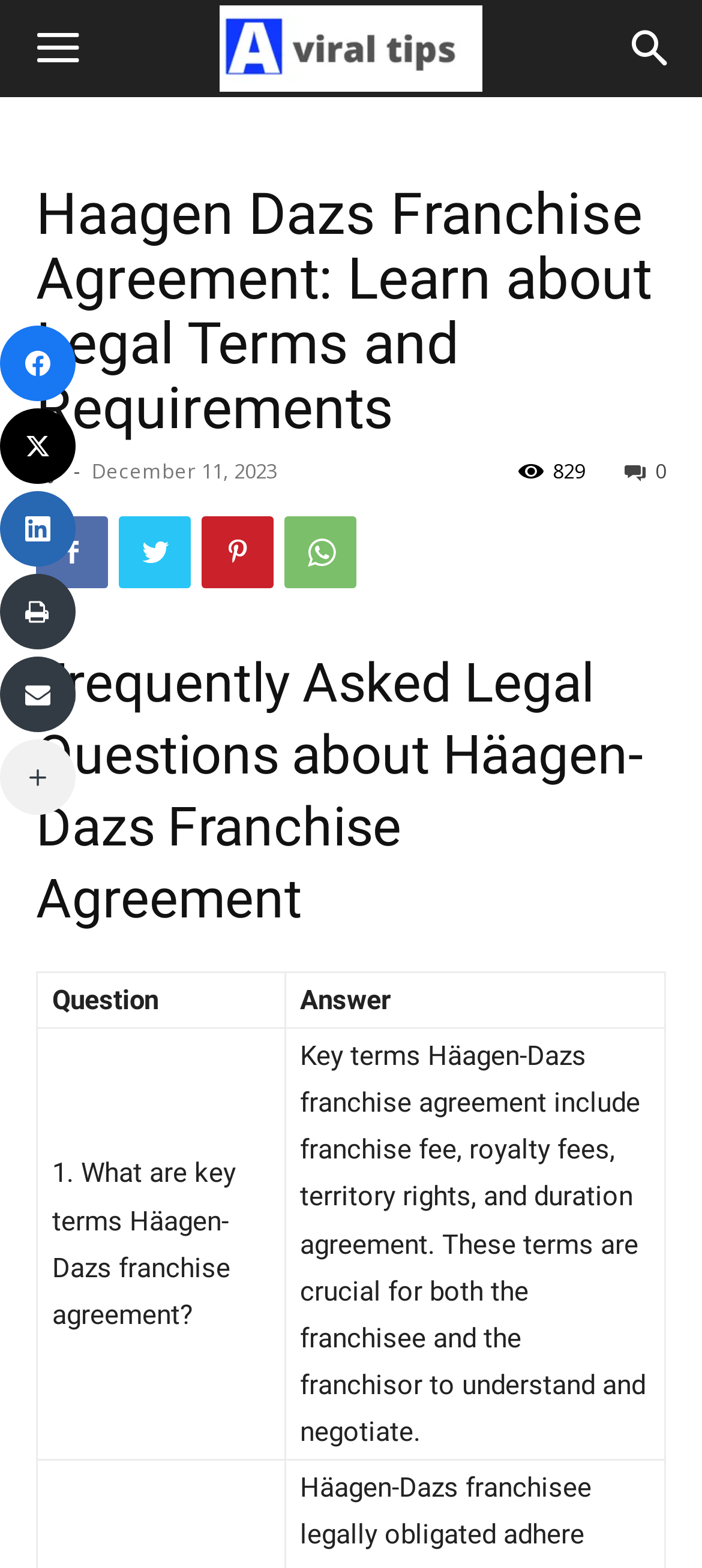Please determine the bounding box coordinates of the element to click on in order to accomplish the following task: "Print the article". Ensure the coordinates are four float numbers ranging from 0 to 1, i.e., [left, top, right, bottom].

[0.0, 0.366, 0.108, 0.414]